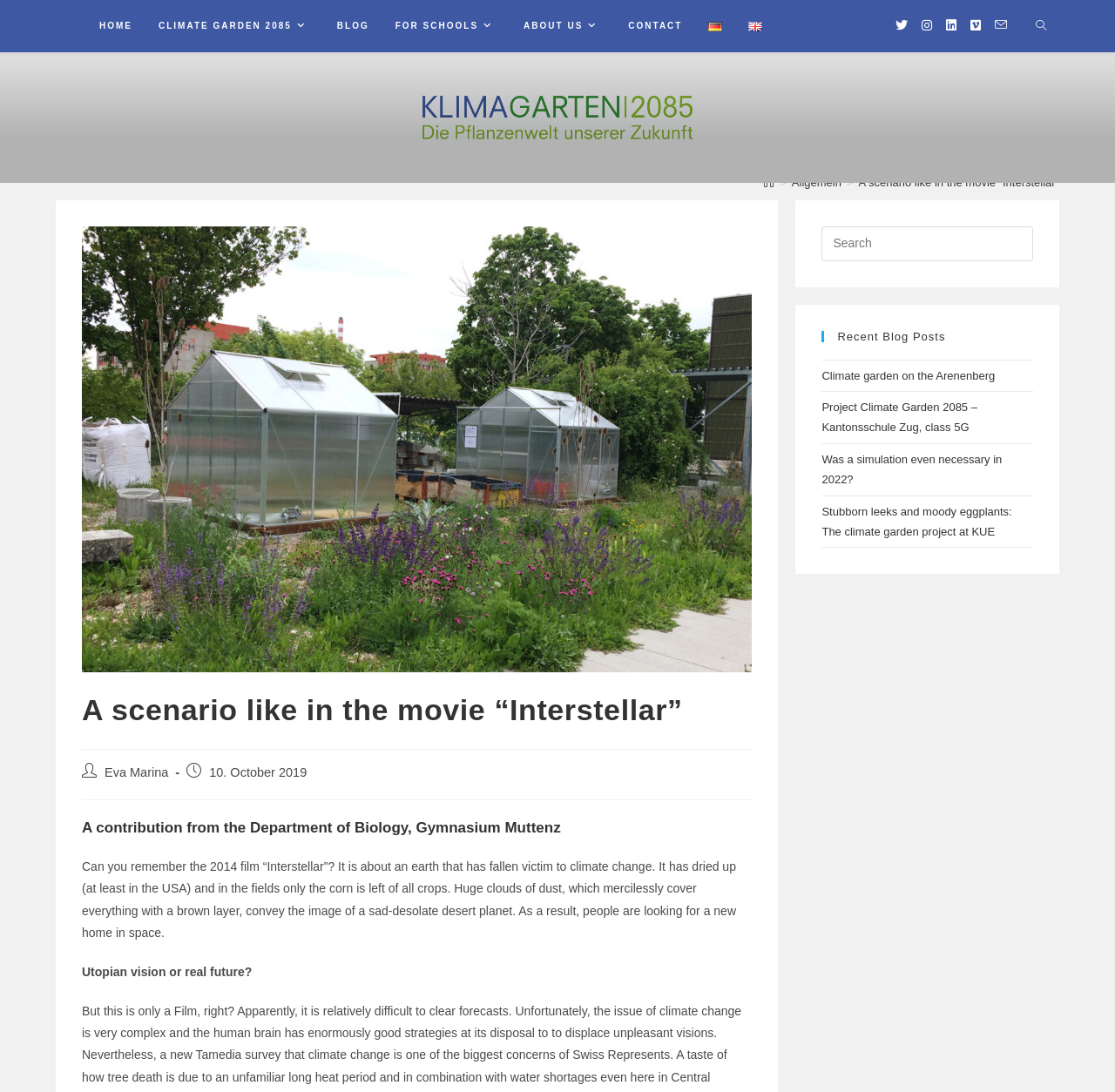Please give the bounding box coordinates of the area that should be clicked to fulfill the following instruction: "Click HOME". The coordinates should be in the format of four float numbers from 0 to 1, i.e., [left, top, right, bottom].

[0.077, 0.008, 0.13, 0.04]